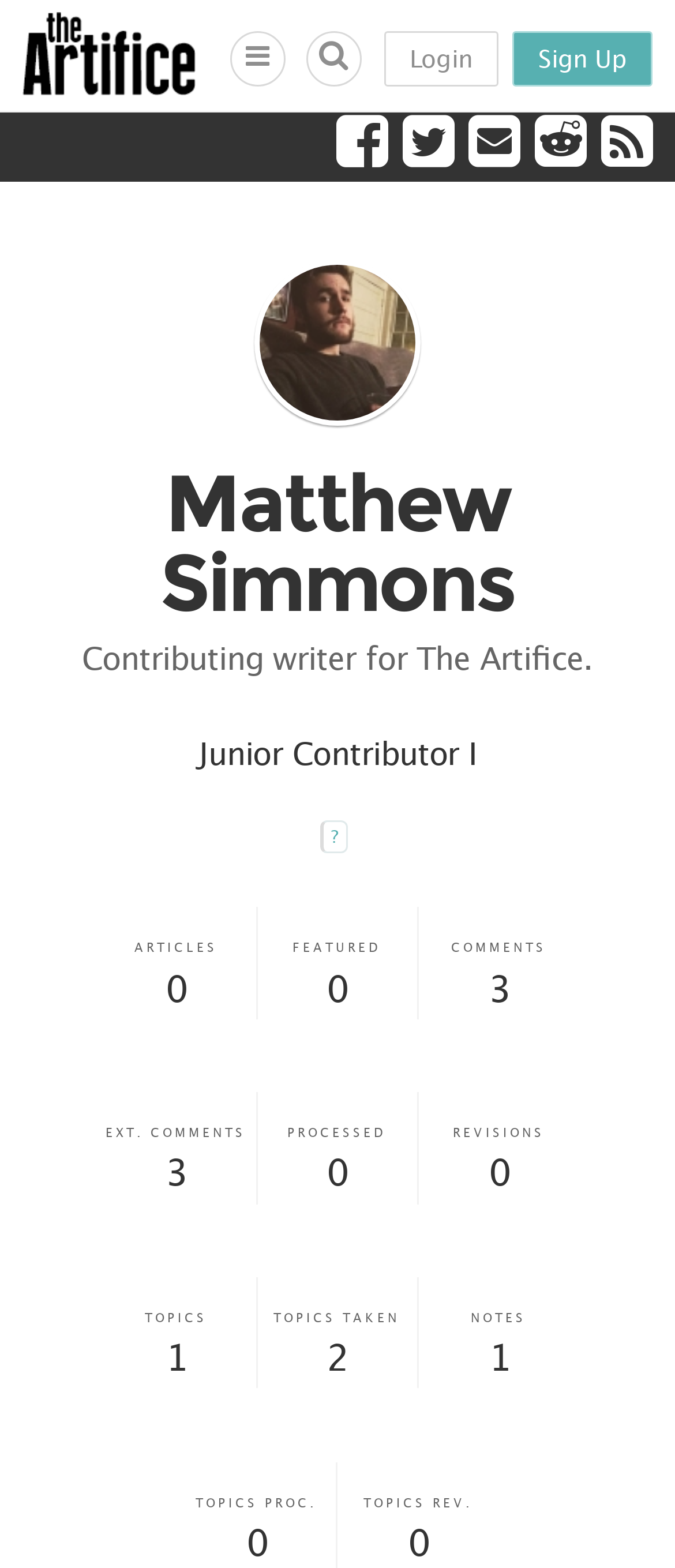Determine the bounding box coordinates of the target area to click to execute the following instruction: "Check the number of articles."

[0.245, 0.617, 0.275, 0.643]